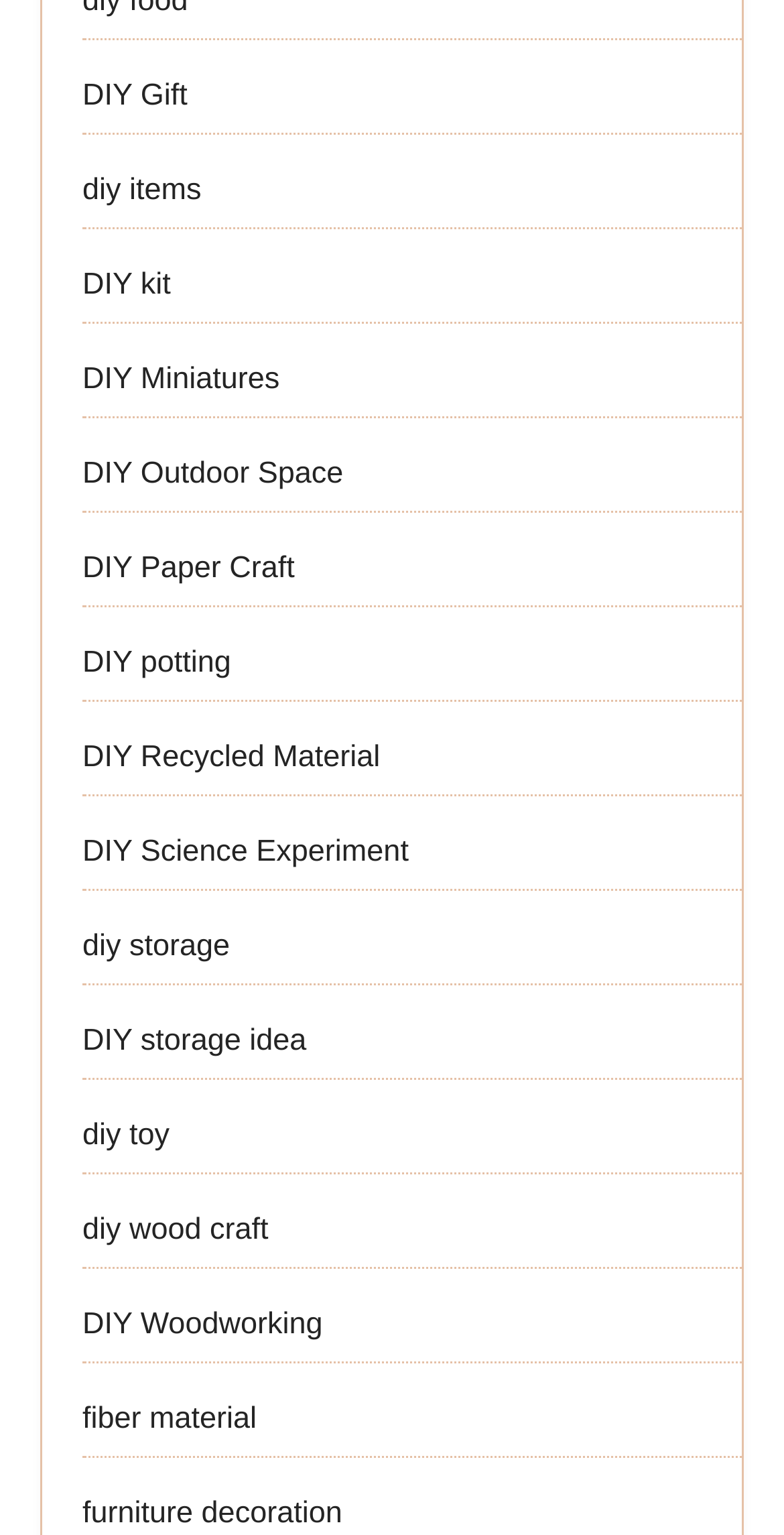What is the DIY category related to woodworking?
Provide a short answer using one word or a brief phrase based on the image.

DIY Woodworking